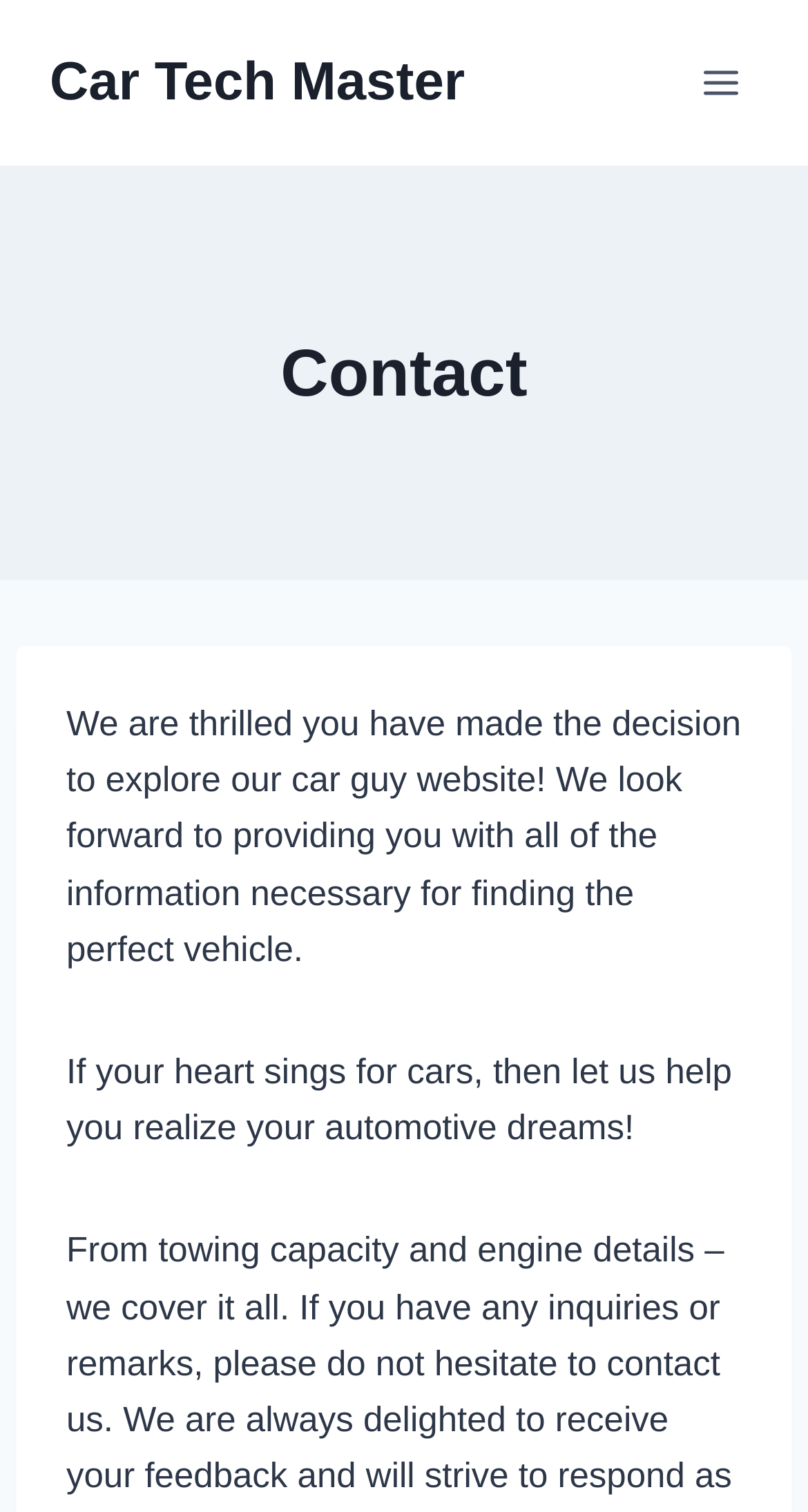Determine the bounding box for the UI element as described: "input value="Email *" aria-describedby="email-notes" name="email"". The coordinates should be represented as four float numbers between 0 and 1, formatted as [left, top, right, bottom].

None